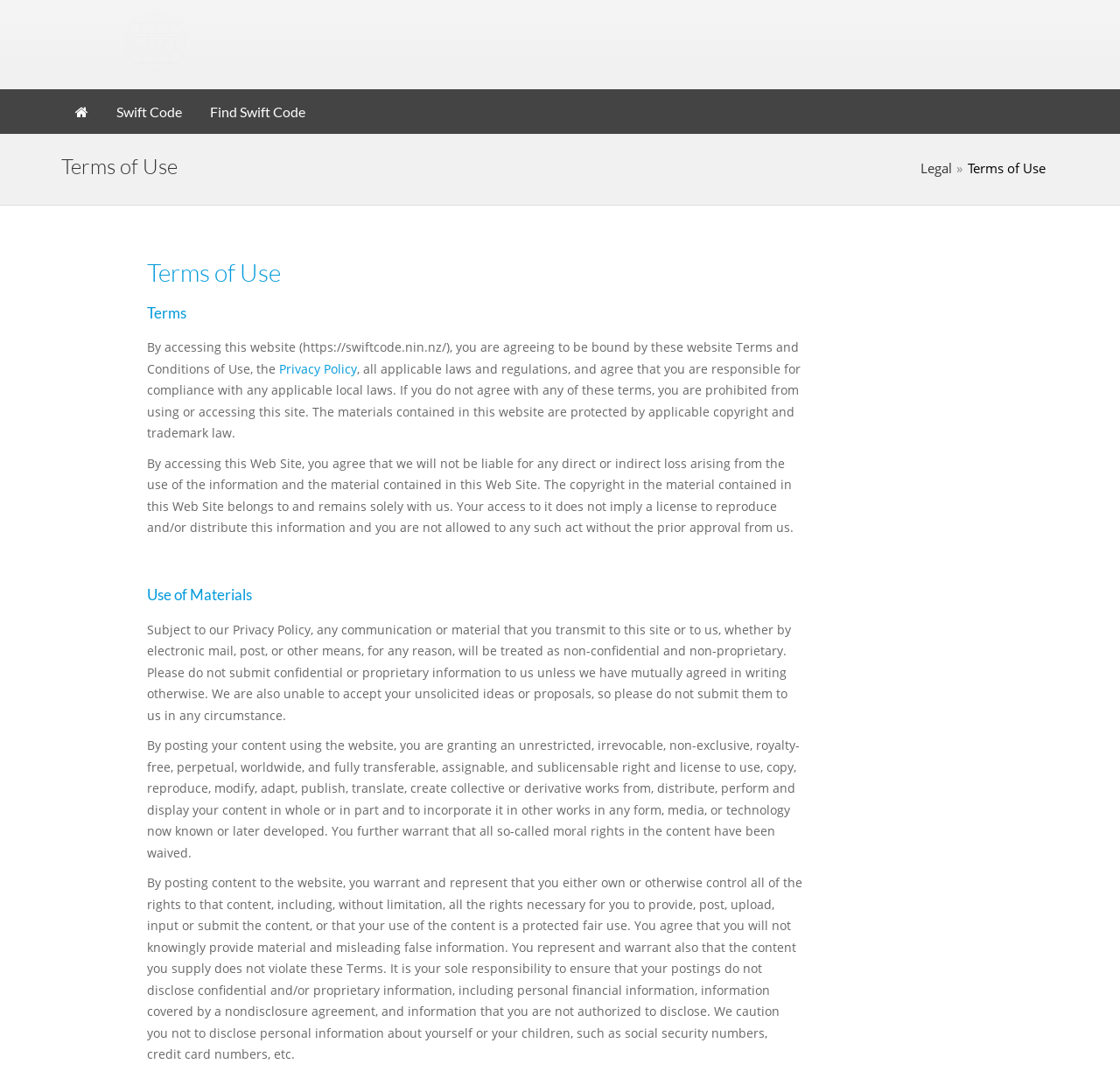Explain in detail what is displayed on the webpage.

The webpage is titled "Terms of Use" and features a Swift Logo image at the top left corner. Below the logo, there is a layout table with a heading "Swiftcode" and a link to "Swiftcode" beside it. 

On the top right side, there are three links: "\uf015", "Swift Code", and "Find Swift Code". 

Below these elements, there is a heading "Terms of Use" followed by a paragraph of text that explains the terms and conditions of using the website. This paragraph is divided into several sections, each describing a specific aspect of the terms, such as the agreement to be bound by the terms, the prohibition on using the site if one does not agree with the terms, and the responsibility for compliance with applicable local laws.

To the right of this paragraph, there is a link to the "Legal" page. 

Below the terms and conditions paragraph, there are several headings, including "Terms of Use", "Terms", and "Use of Materials", each followed by paragraphs of text that describe specific aspects of the terms, such as the use of materials on the website, the treatment of communications and materials transmitted to the site, and the rights granted to the site by posting content.

Throughout the page, there are several links, including one to the "Privacy Policy", and multiple blocks of text that describe the terms and conditions of using the website.